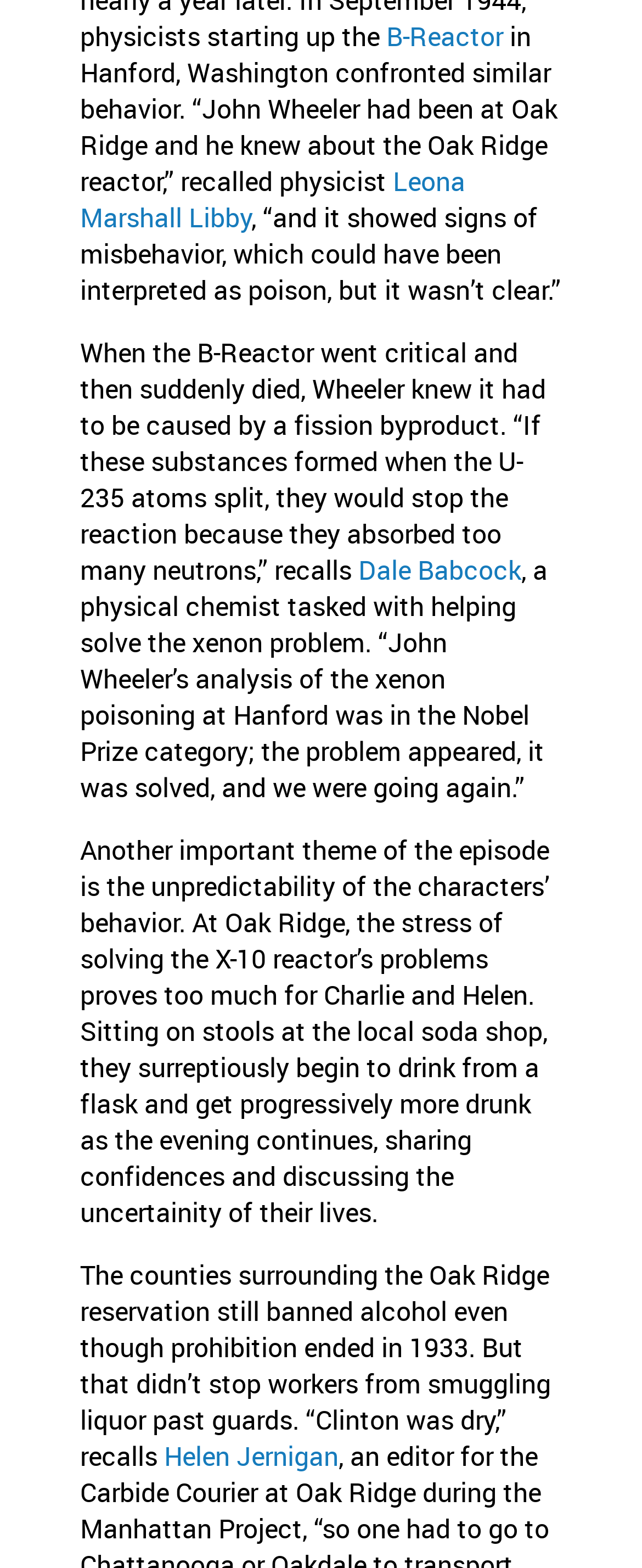What is the name of the woman mentioned in the context of Oak Ridge?
Give a one-word or short phrase answer based on the image.

Helen Jernigan